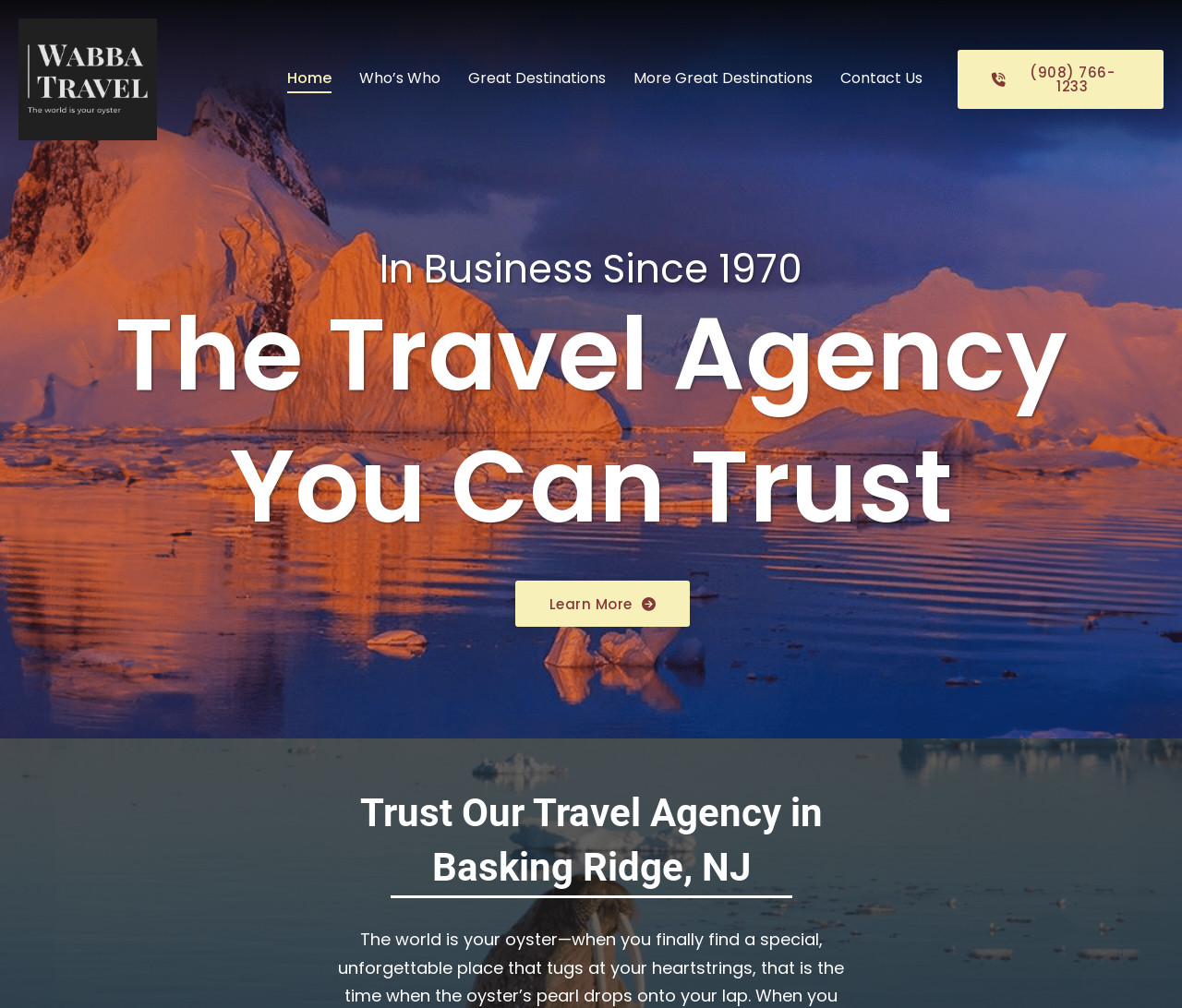What can you do on this webpage?
Please analyze the image and answer the question with as much detail as possible.

The webpage appears to be a promotional webpage for a travel agency, and it provides information about the agency and its services. Users can learn about the agency's history, its destinations, and how to contact them. There is also a 'Learn More' link that suggests users can find more information about the agency.